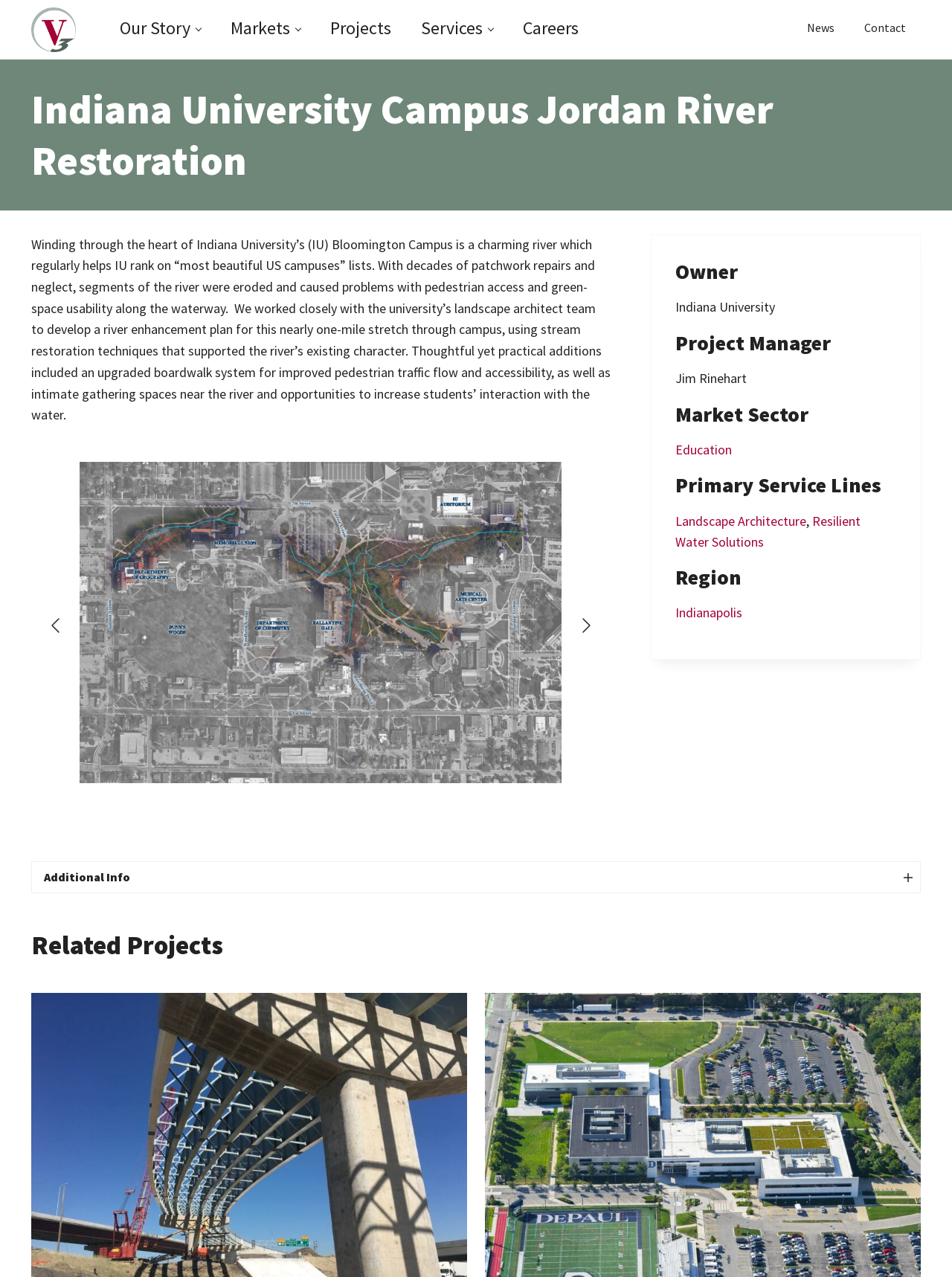What is the name of the university mentioned?
Please respond to the question with a detailed and thorough explanation.

The answer can be found in the StaticText element with the text 'Winding through the heart of Indiana University’s (IU) Bloomington Campus is a charming river...'. The university's name is explicitly mentioned in this text.